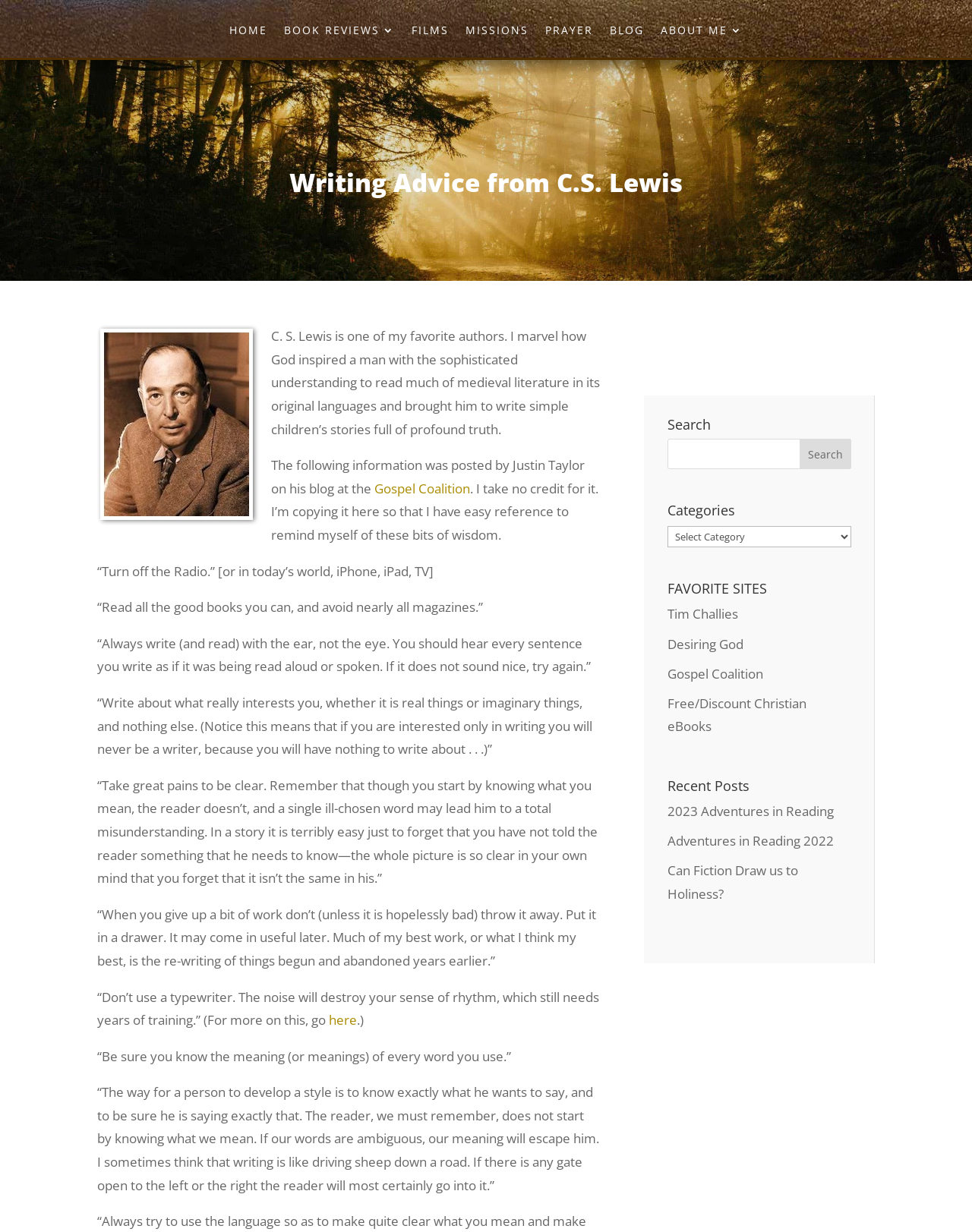Using the element description: "Desiring God", determine the bounding box coordinates for the specified UI element. The coordinates should be four float numbers between 0 and 1, [left, top, right, bottom].

[0.687, 0.515, 0.765, 0.53]